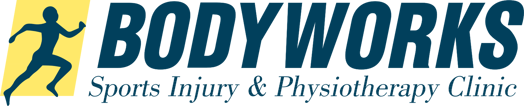Explain the image thoroughly, mentioning every notable detail.

The image showcases the logo of BODYWORKS, a dedicated Sports Injury and Physiotherapy Clinic. The design features a dynamic figure of a runner, symbolizing motion and vitality, set against a bright yellow background that highlights the clinic's focus on active recovery and wellness. The bold text emphasizes the clinic's name 'BODYWORKS,' complemented by the tagline 'Sports Injury & Physiotherapy Clinic,' which clearly indicates its specialization in treating sports-related injuries and providing physiotherapy services. This logo reflects the clinic’s commitment to supporting clients in their journey to recovery and optimal physical health.